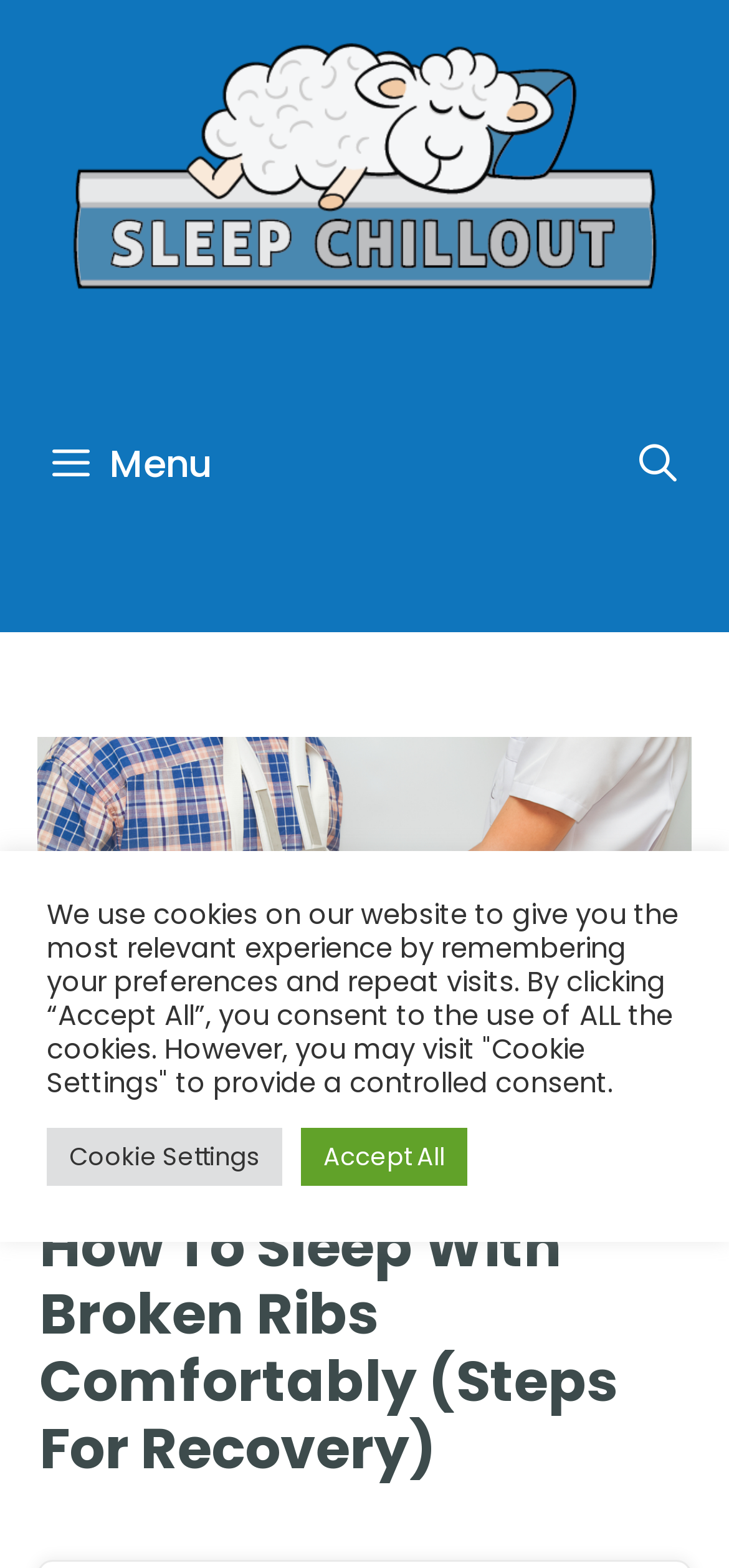For the element described, predict the bounding box coordinates as (top-left x, top-left y, bottom-right x, bottom-right y). All values should be between 0 and 1. Element description: aria-label="Open Search Bar"

[0.832, 0.213, 0.974, 0.38]